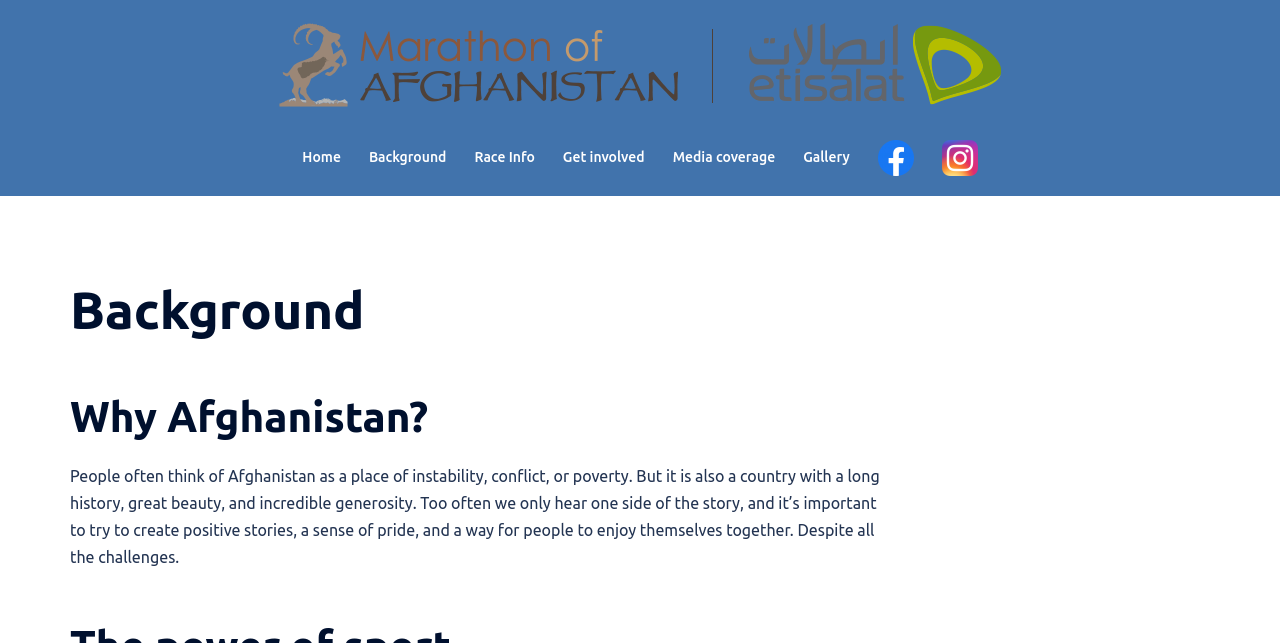What is the purpose of creating positive stories?
Please analyze the image and answer the question with as much detail as possible.

The purpose of creating positive stories is to create a sense of pride, as mentioned in the text 'it’s important to try to create positive stories, a sense of pride, and a way for people to enjoy themselves together.'